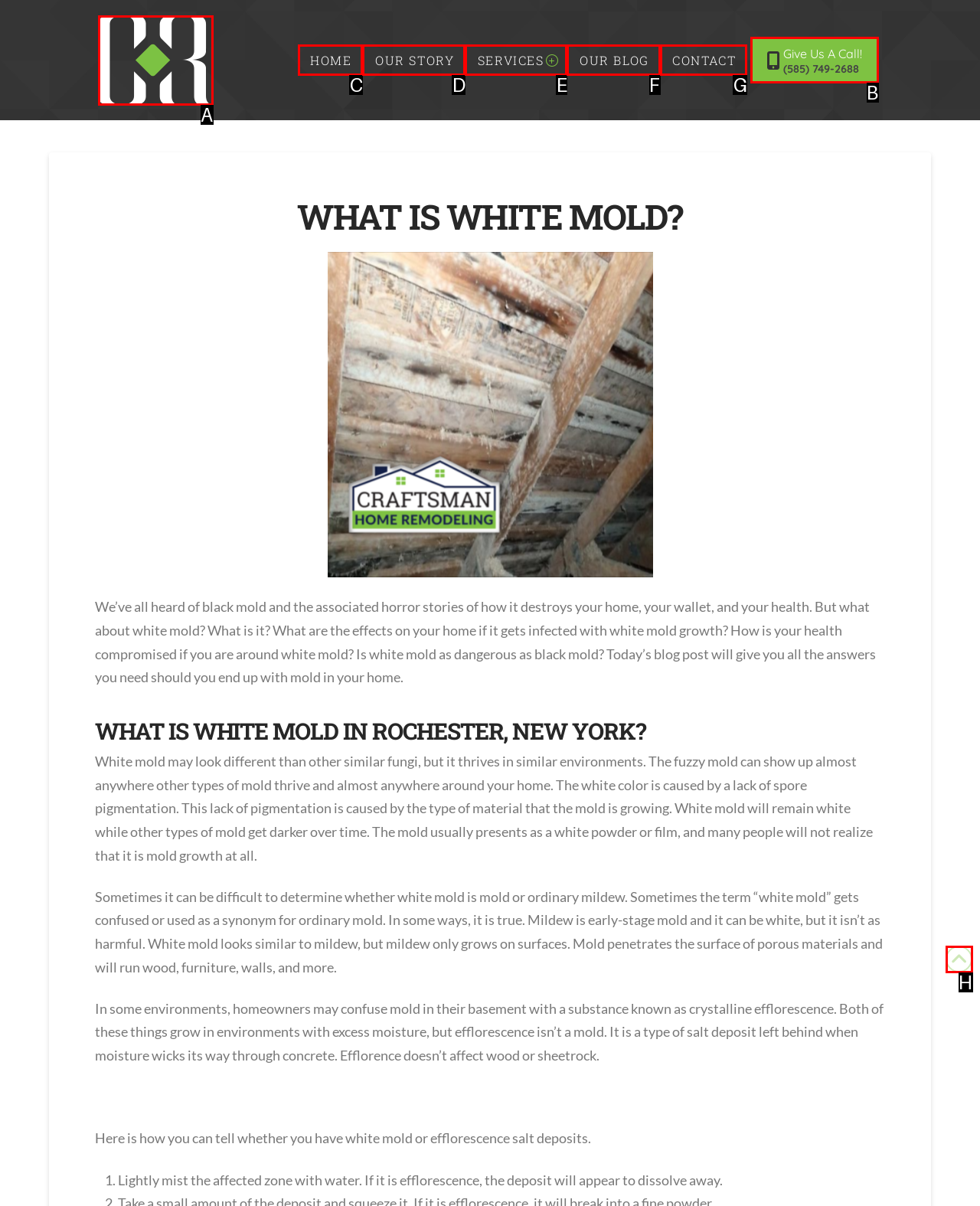Point out the option that best suits the description: alt="Craftsman Home Remodeling logo"
Indicate your answer with the letter of the selected choice.

A